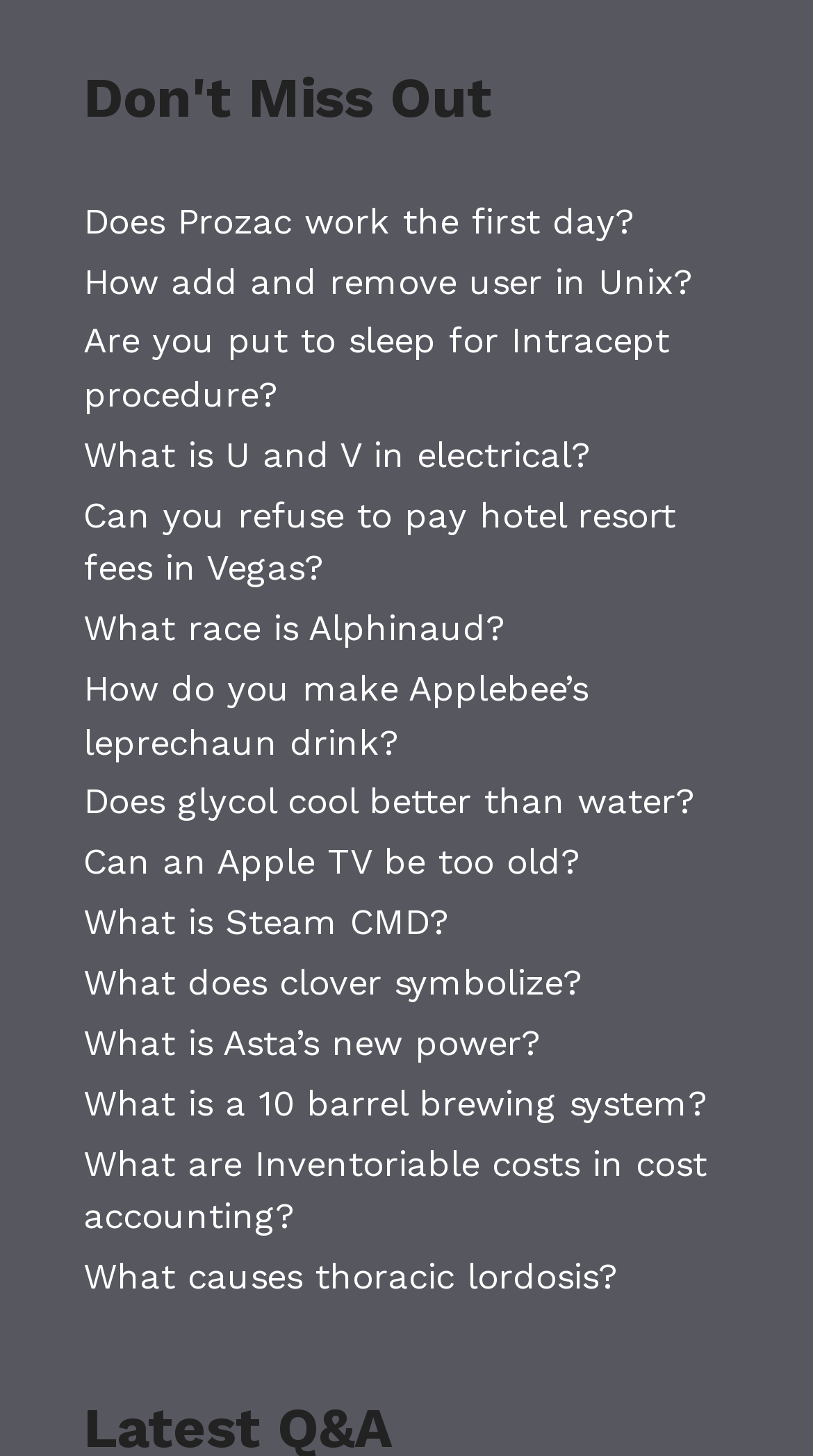Highlight the bounding box coordinates of the element that should be clicked to carry out the following instruction: "Click on 'Does Prozac work the first day?'". The coordinates must be given as four float numbers ranging from 0 to 1, i.e., [left, top, right, bottom].

[0.103, 0.137, 0.779, 0.166]